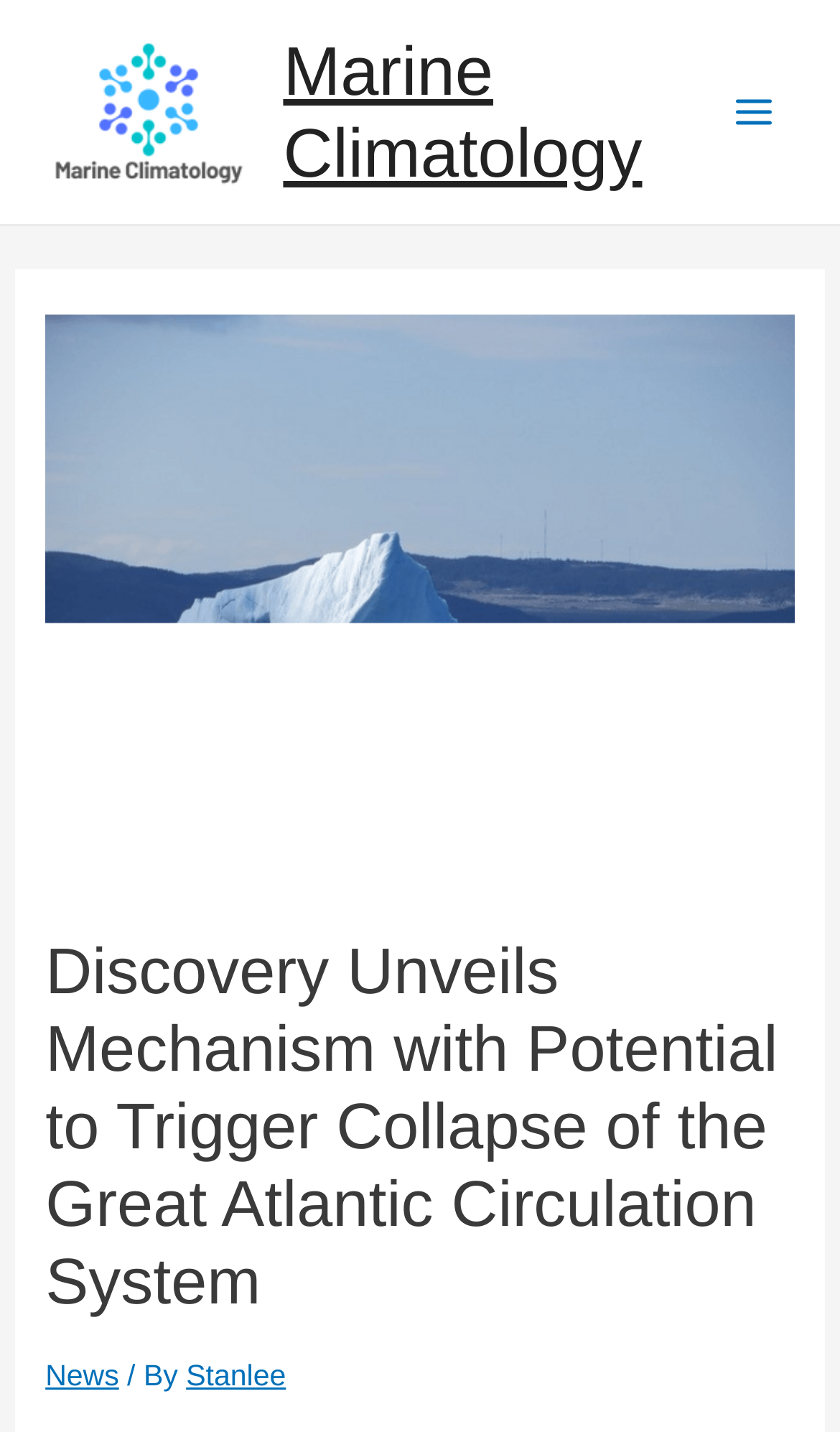What is the main title displayed on this webpage?

Discovery Unveils Mechanism with Potential to Trigger Collapse of the Great Atlantic Circulation System